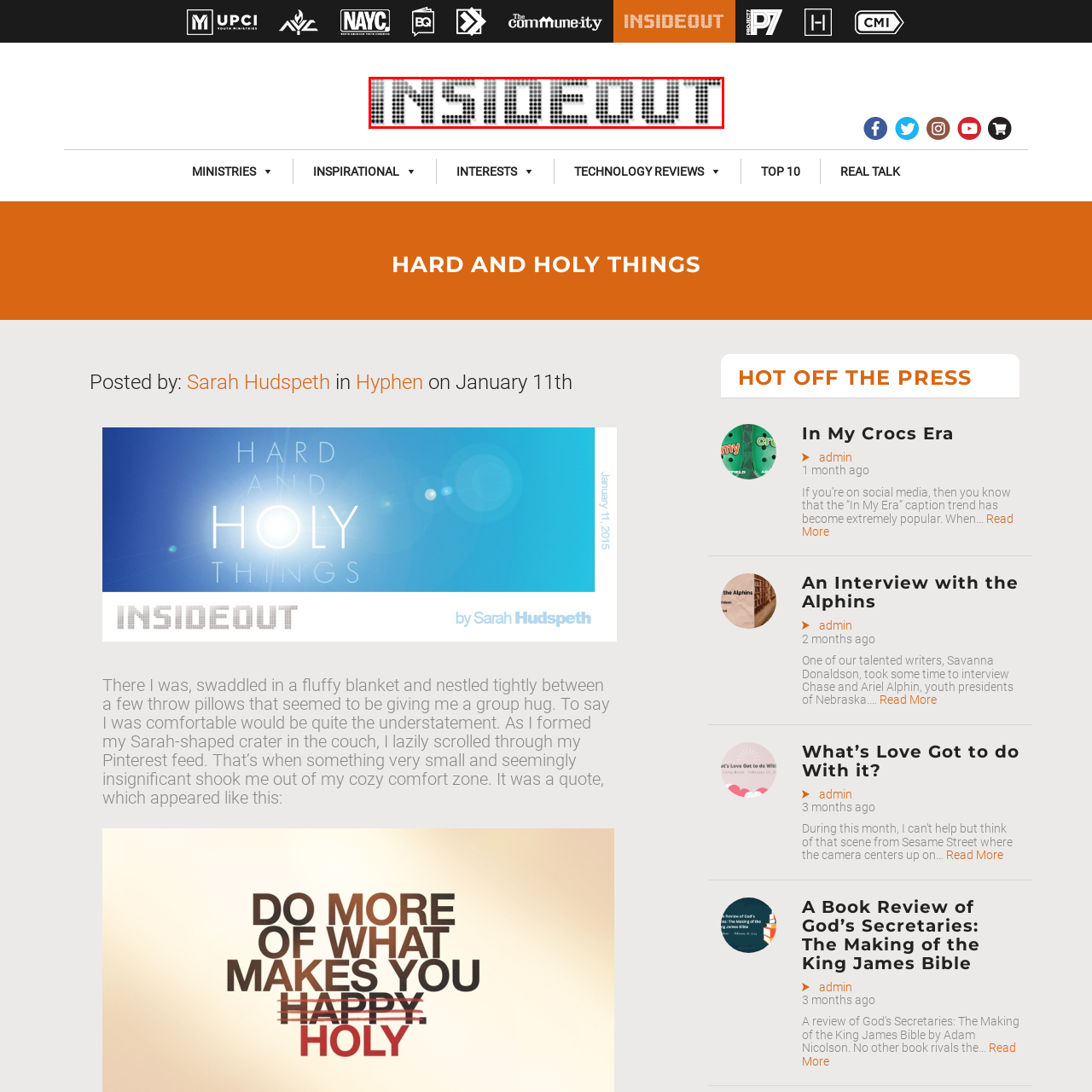Inspect the section within the red border, What does the focus on the word 'INSIDEOUT' convey? Provide a one-word or one-phrase answer.

Sense of introspection and depth